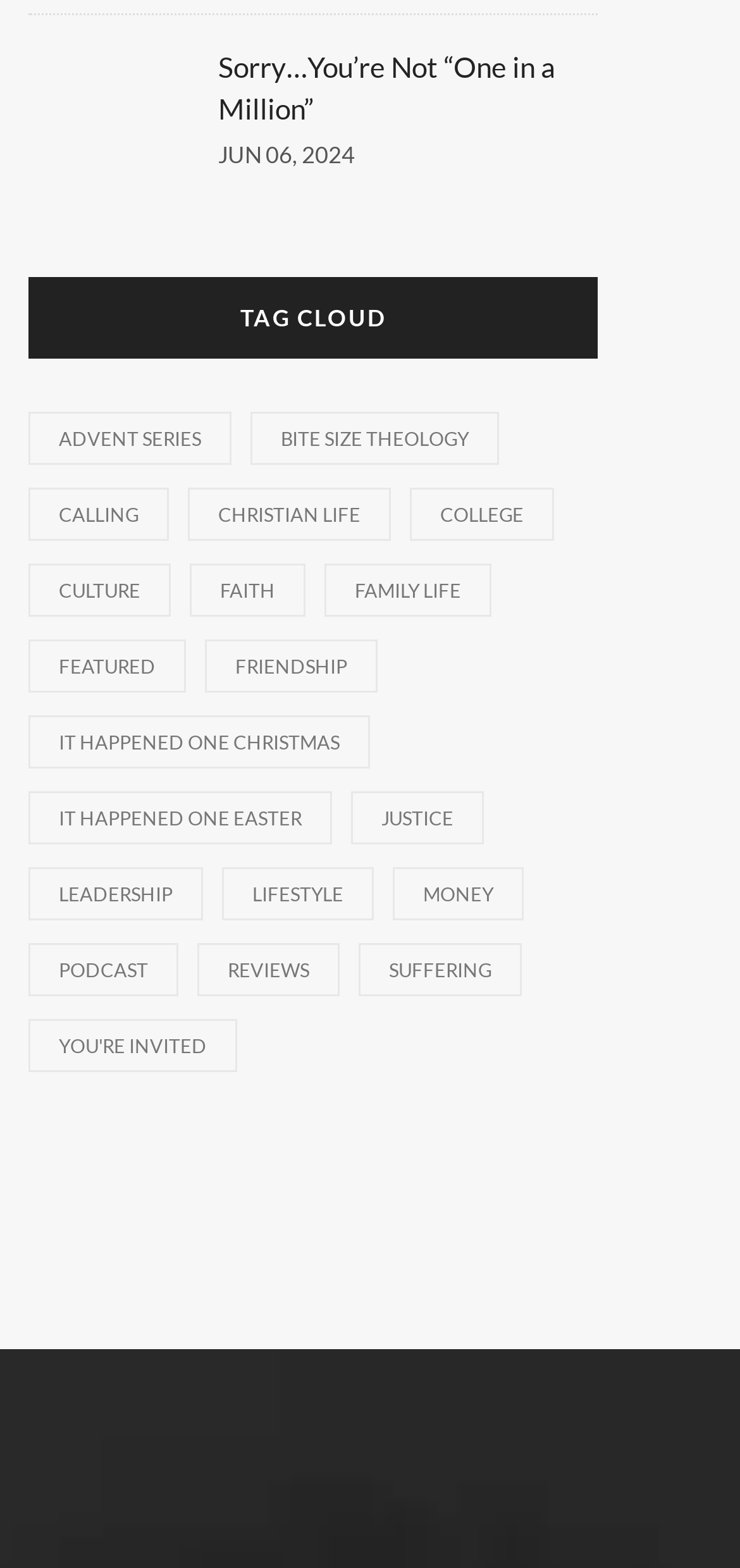What is the title of the article?
Please craft a detailed and exhaustive response to the question.

The title of the article can be found in the heading element with the text 'Sorry…You’re Not “One in a Million”'. This element is a child of the root element and has a bounding box coordinate of [0.295, 0.028, 0.769, 0.081].